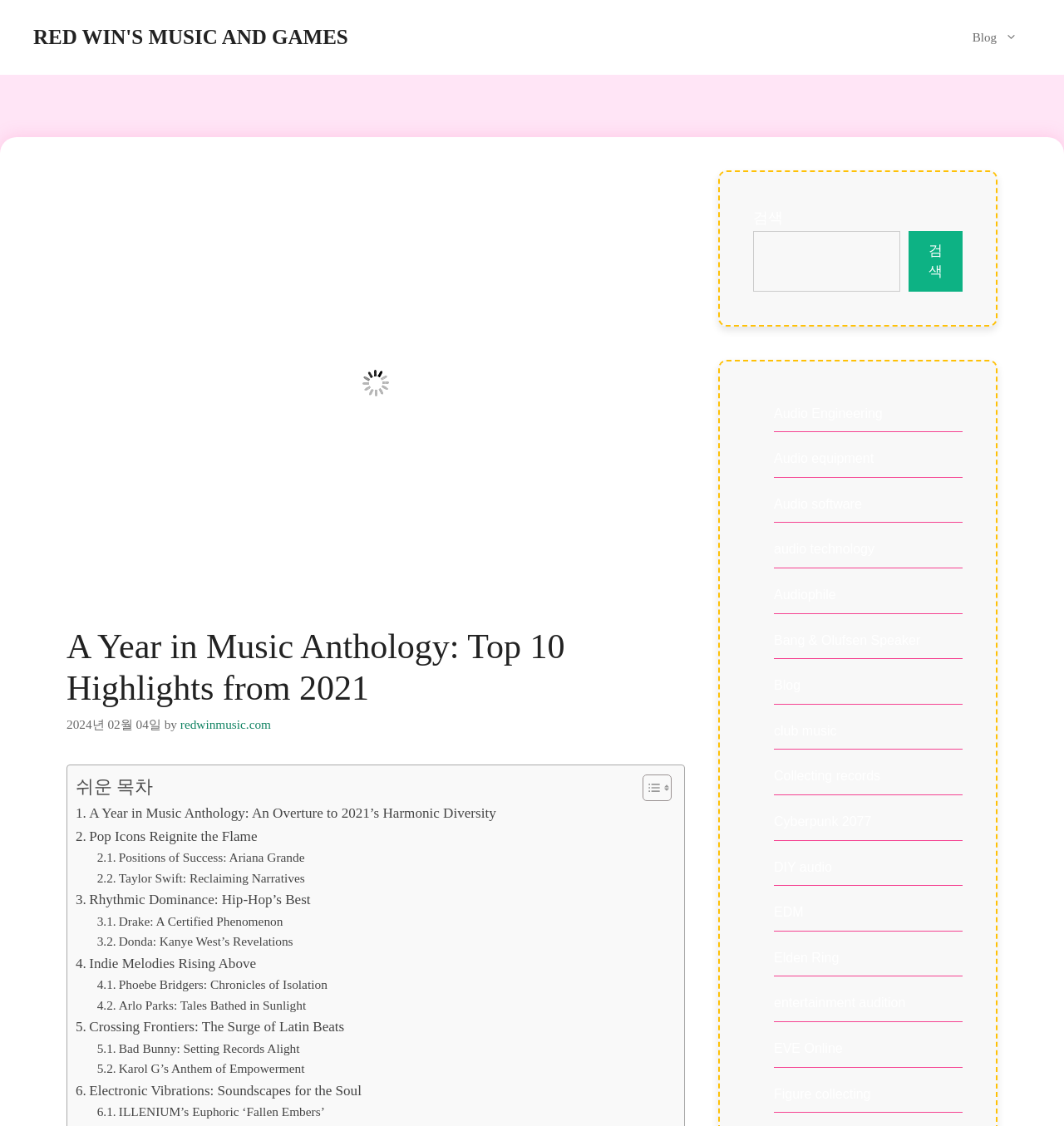Locate the bounding box coordinates of the clickable area needed to fulfill the instruction: "Search for something".

[0.708, 0.205, 0.846, 0.259]